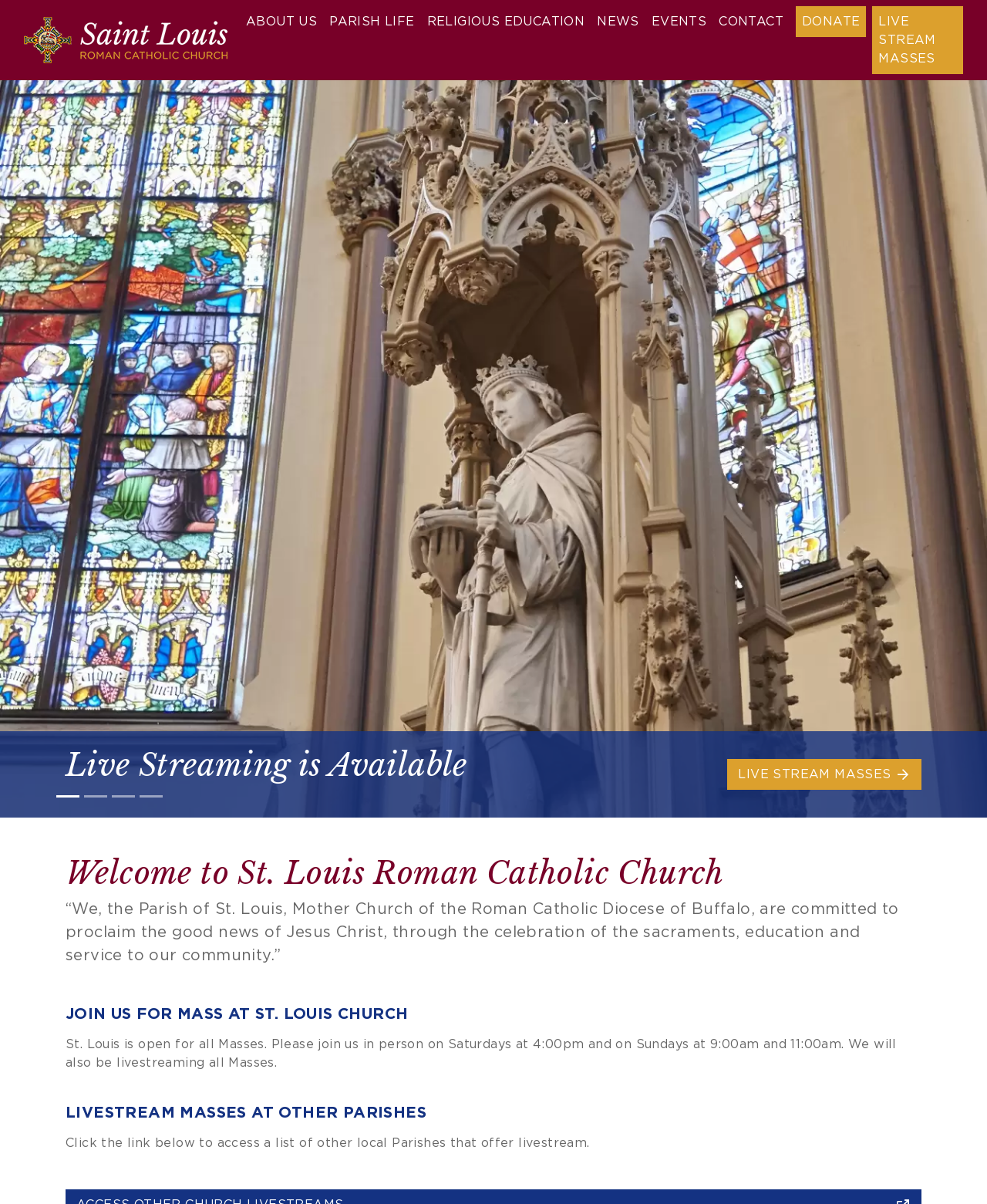Give a one-word or short phrase answer to the question: 
What can be done on the 'ABOUT US' button?

Access information about the parish